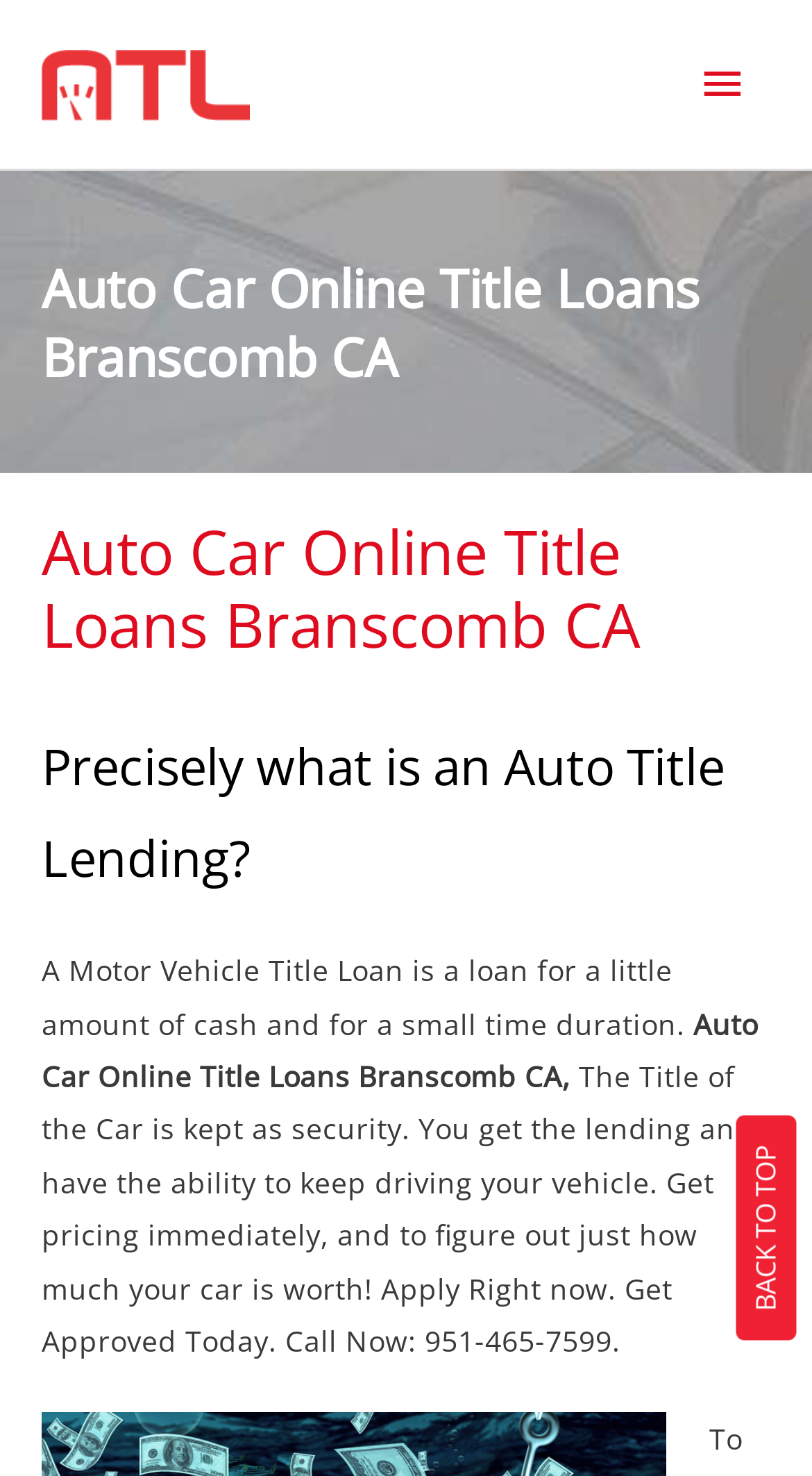Refer to the image and provide an in-depth answer to the question: 
What is the purpose of the 'BACK TO TOP' button?

I inferred the purpose of the button by its location at the bottom of the page and its label 'BACK TO TOP'. It is likely that clicking this button will scroll the user back to the top of the webpage.